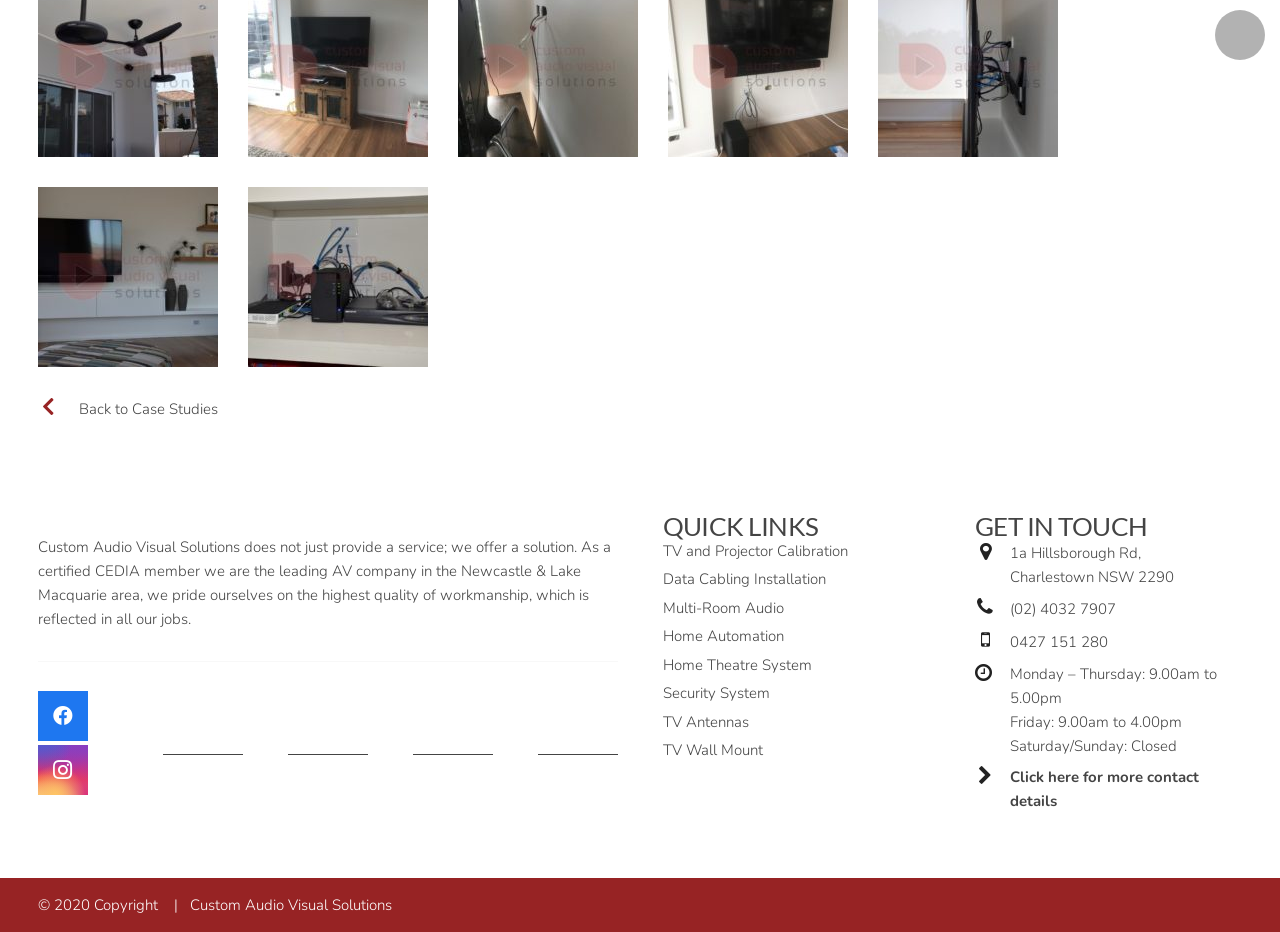Based on the image, provide a detailed response to the question:
What services does the company offer?

The company offers various services including TV and Projector Calibration, Data Cabling Installation, Multi-Room Audio, Home Automation, Home Theatre System, Security System, and TV Antennas, which can be inferred from the links located at the middle of the webpage.